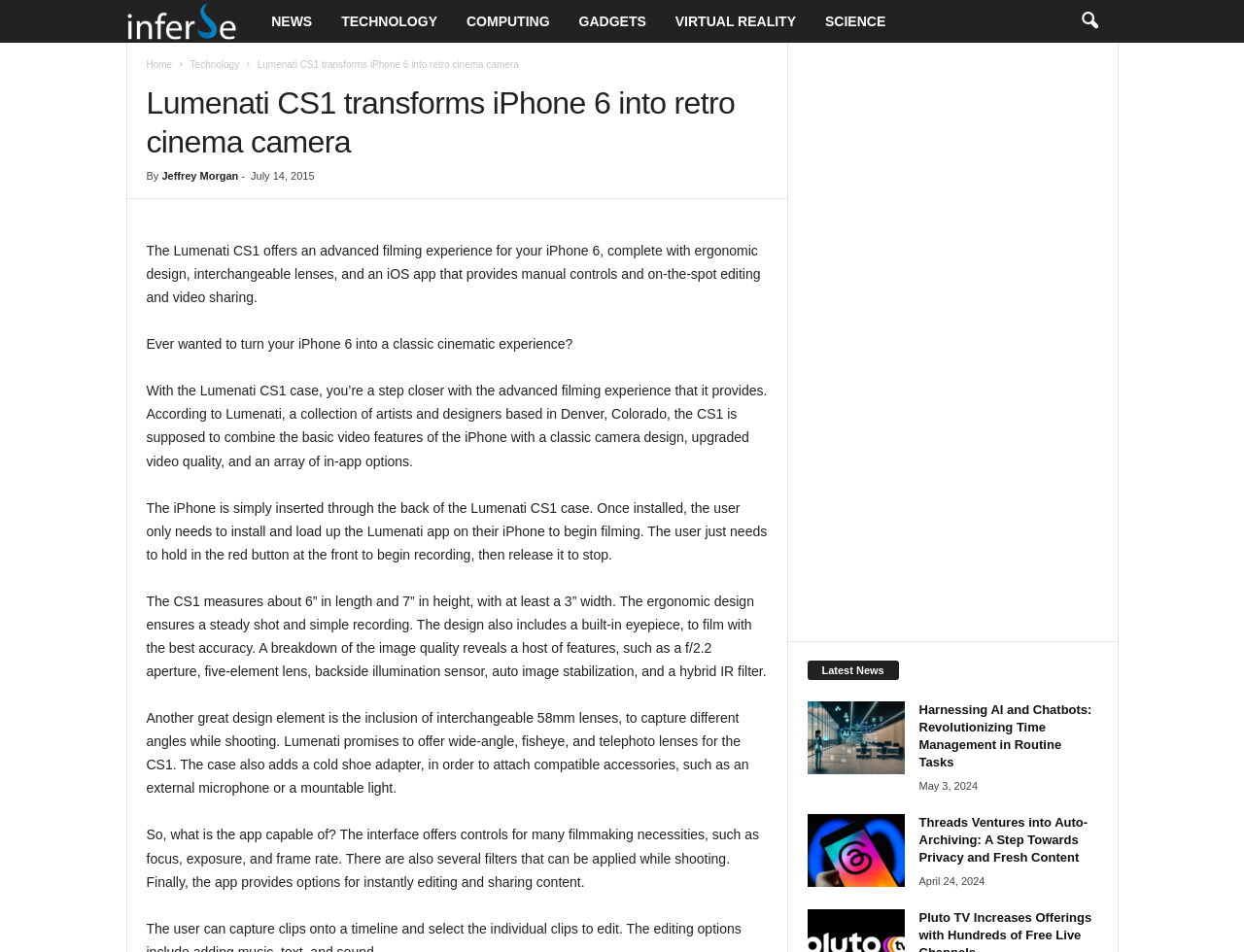Provide a one-word or one-phrase answer to the question:
What is the Lumenati CS1?

iPhone 6 camera case